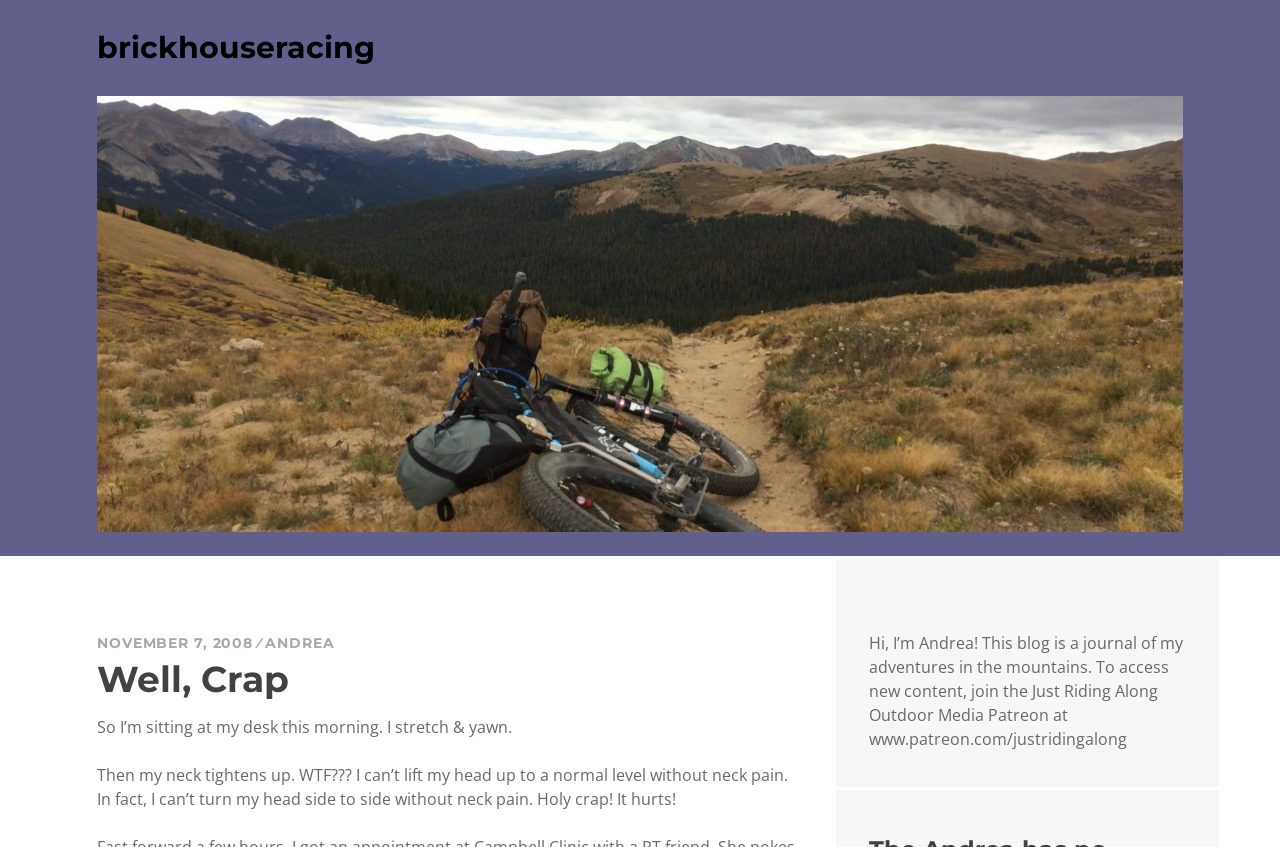Answer the following query with a single word or phrase:
Who is the author of the blog?

Andrea